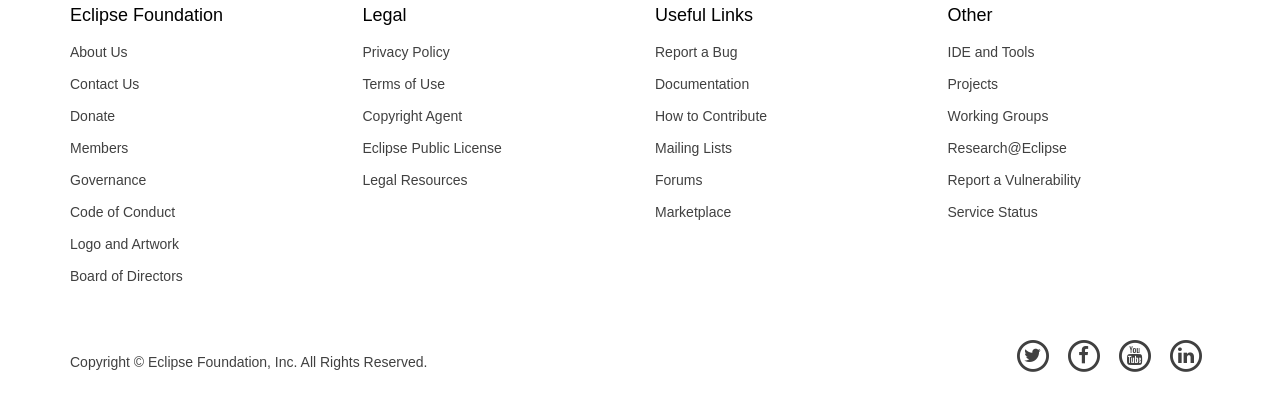What is the category of links containing 'Report a Bug'?
Provide an in-depth and detailed answer to the question.

The category of links containing 'Report a Bug' is 'Useful Links' because 'Report a Bug' is a link under the heading 'Useful Links', which has a bounding box coordinate of [0.512, 0.014, 0.717, 0.062].